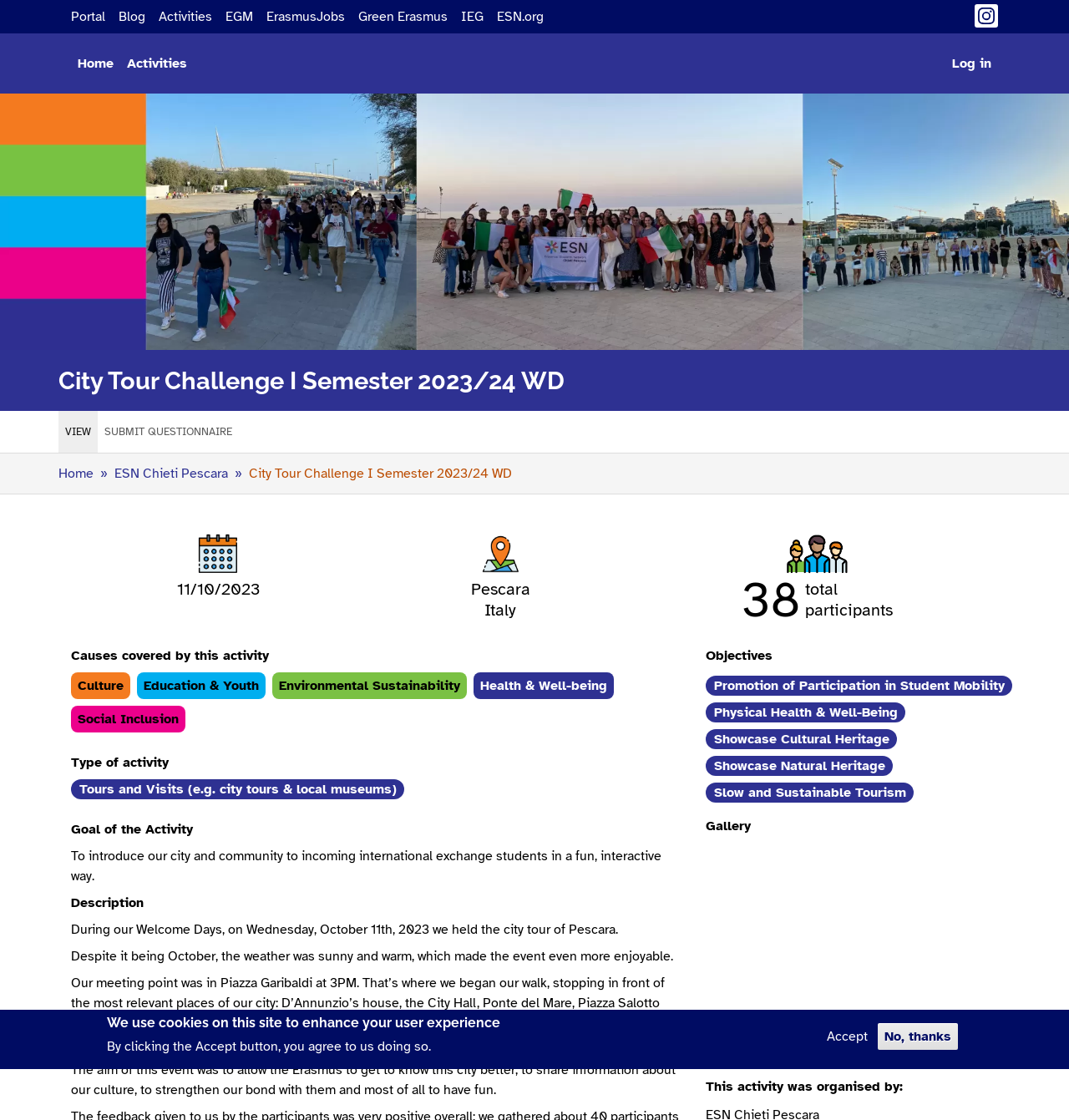Please identify the bounding box coordinates of the region to click in order to complete the given instruction: "Click the 'SUBMIT QUESTIONNAIRE' link". The coordinates should be four float numbers between 0 and 1, i.e., [left, top, right, bottom].

[0.091, 0.367, 0.223, 0.404]